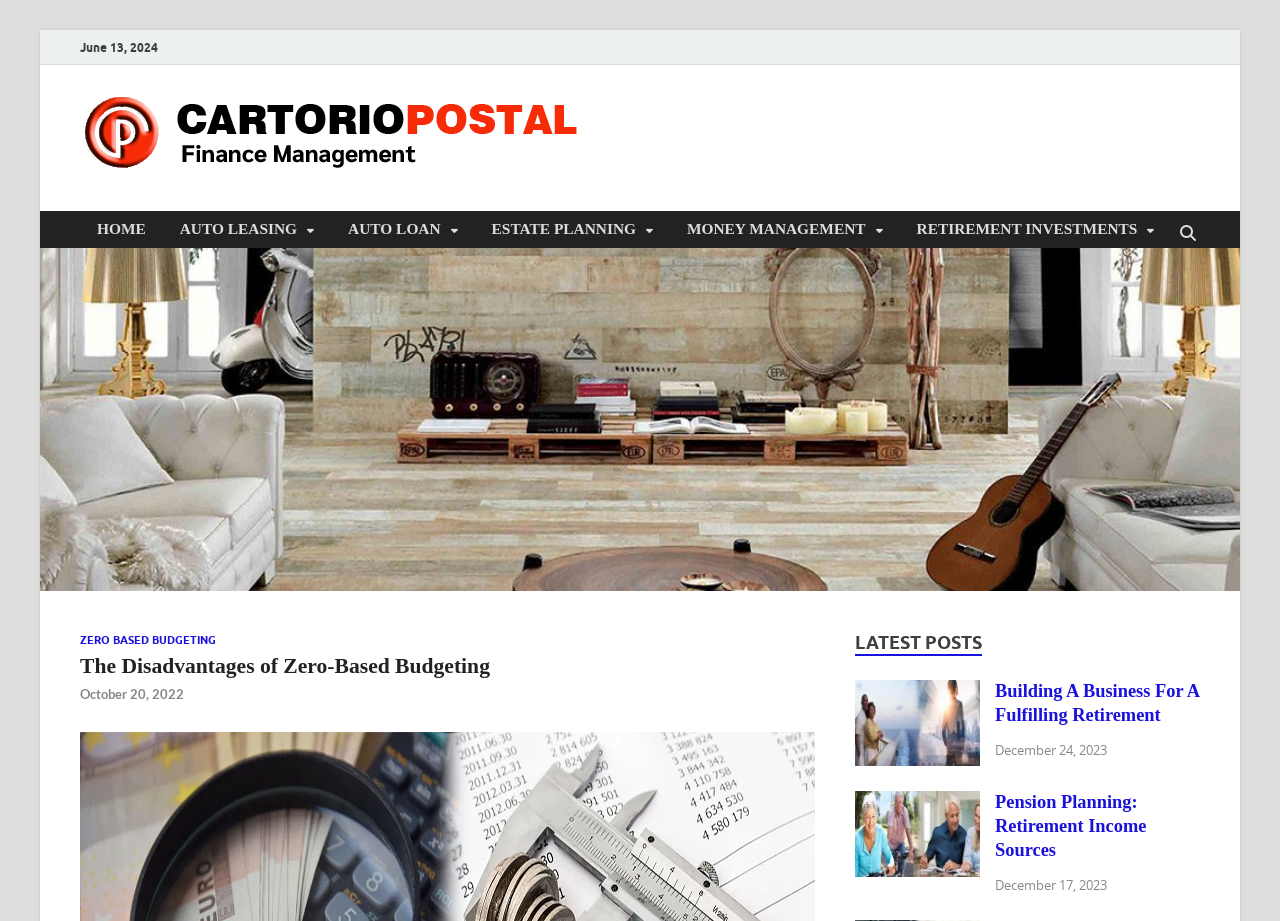Your task is to find and give the main heading text of the webpage.

The Disadvantages of Zero-Based Budgeting